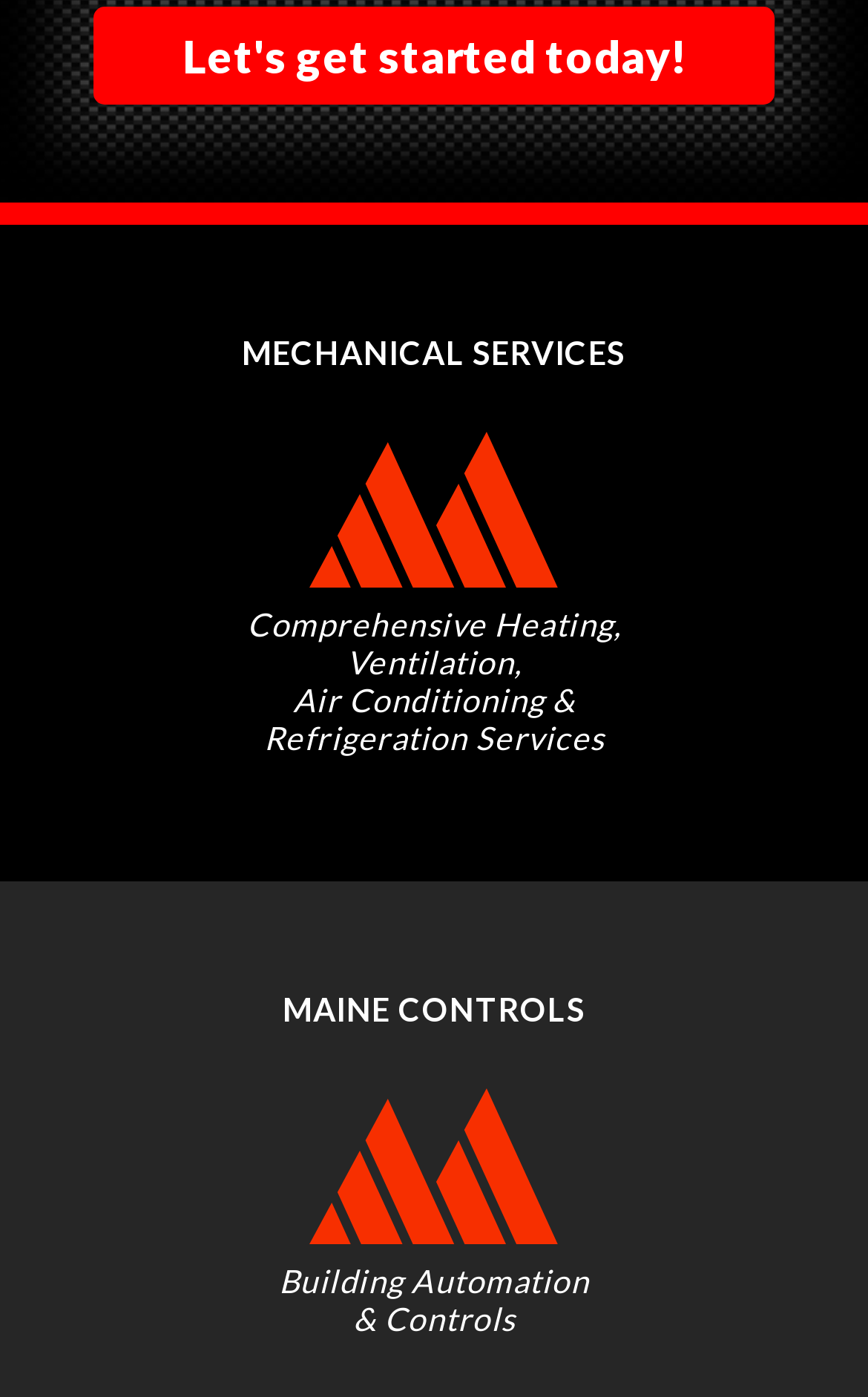Provide a brief response using a word or short phrase to this question:
What is the company's mechanical service?

Heating, Ventilation, Air Conditioning & Refrigeration